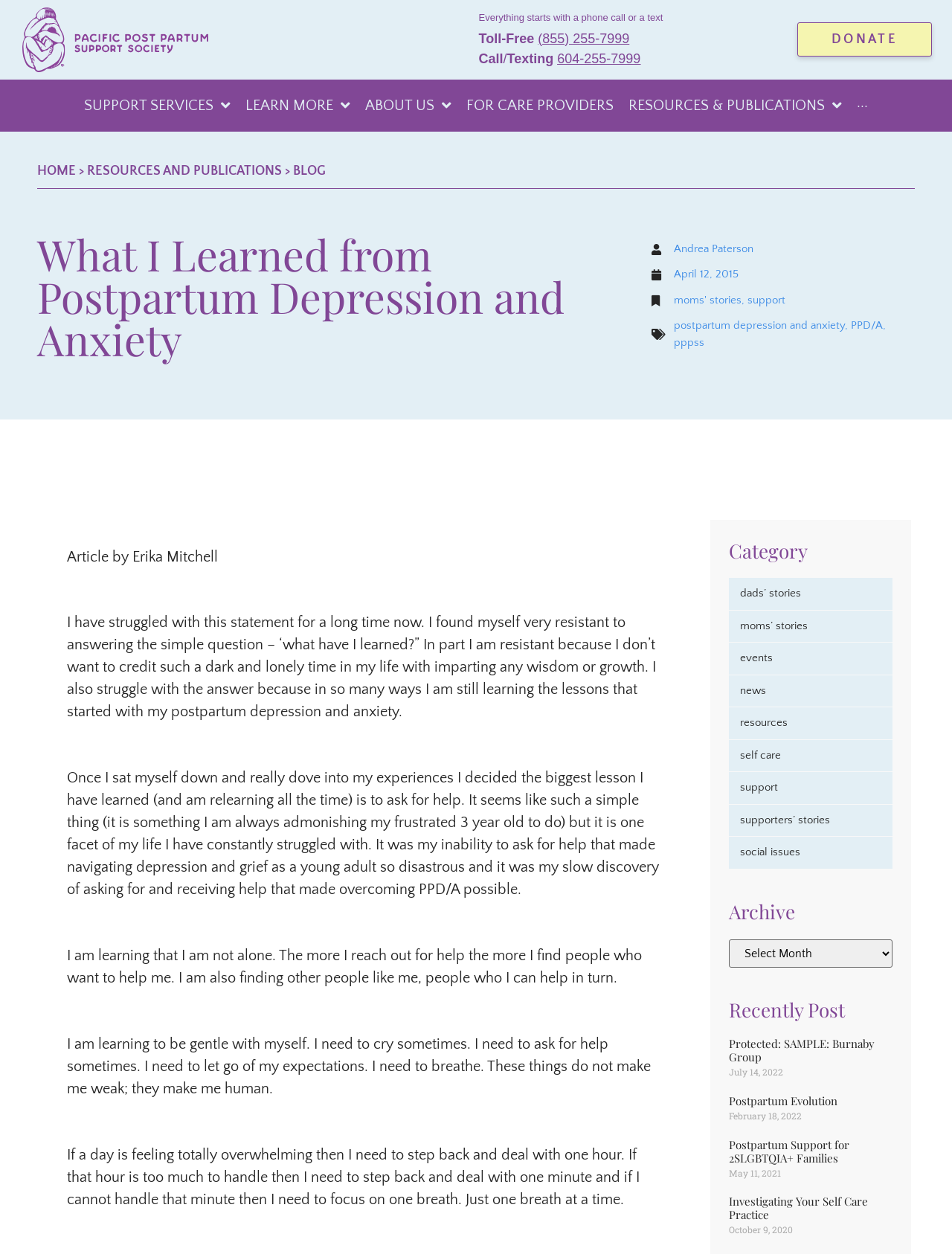Determine the bounding box coordinates of the clickable element to achieve the following action: 'Read the article by Andrea Paterson'. Provide the coordinates as four float values between 0 and 1, formatted as [left, top, right, bottom].

[0.684, 0.192, 0.791, 0.205]